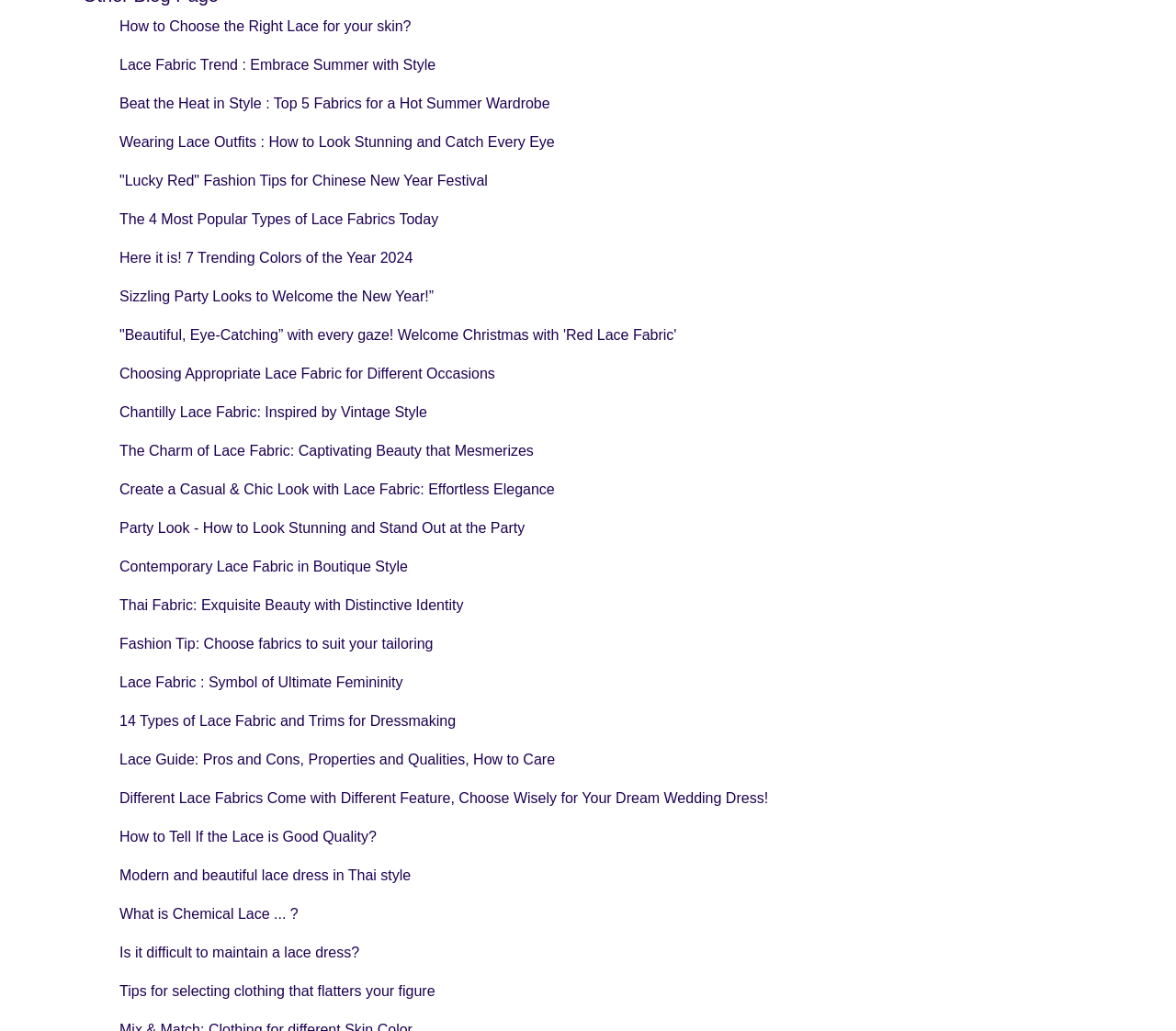What is the theme of the blog posts?
We need a detailed and meticulous answer to the question.

The theme of the blog posts can be inferred by looking at the descriptive texts of the link elements. All the link texts mention lace fabric, fashion, or style, suggesting that the blog posts are related to fashion and lace fabric.